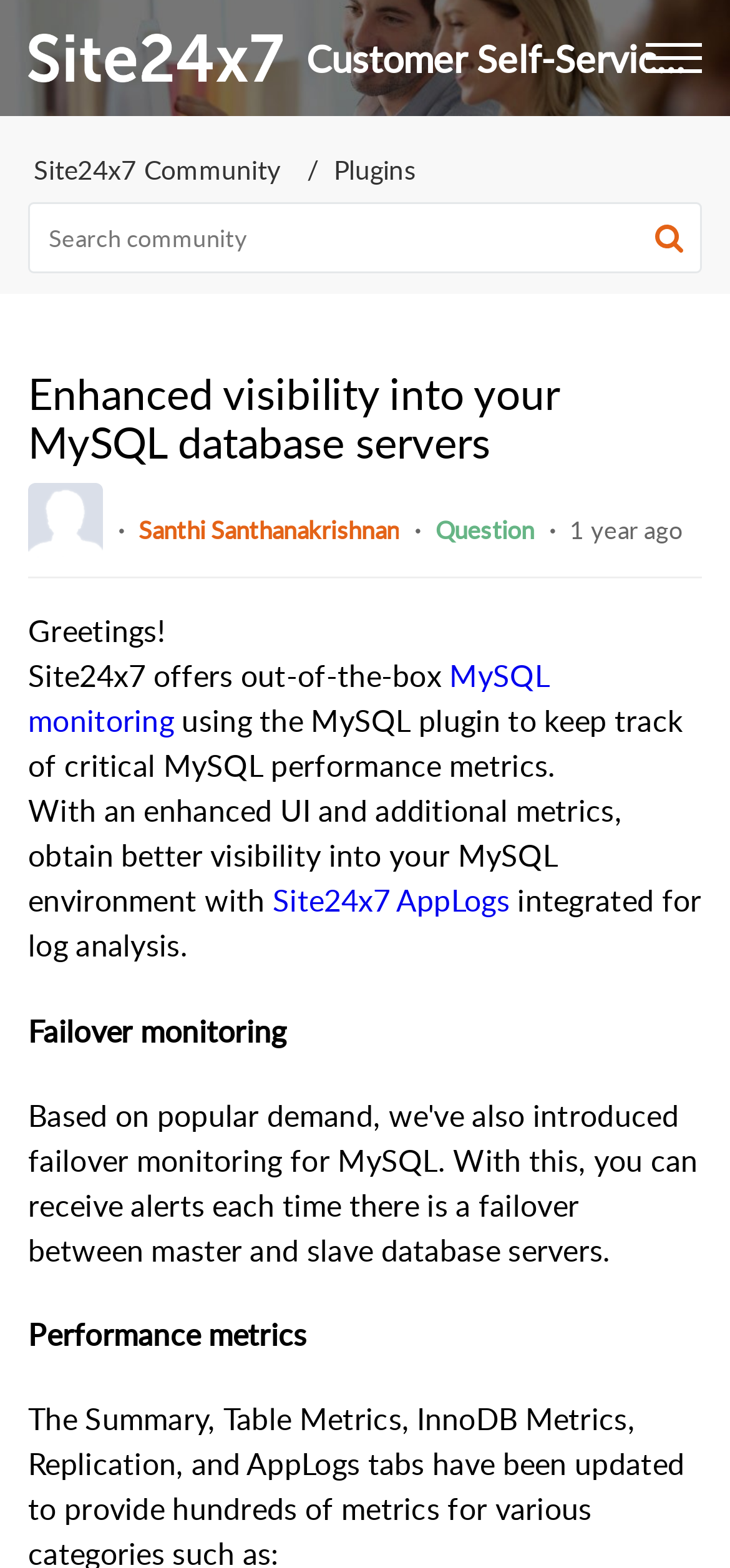Determine the bounding box of the UI element mentioned here: "Plugins". The coordinates must be in the format [left, top, right, bottom] with values ranging from 0 to 1.

[0.457, 0.097, 0.569, 0.119]